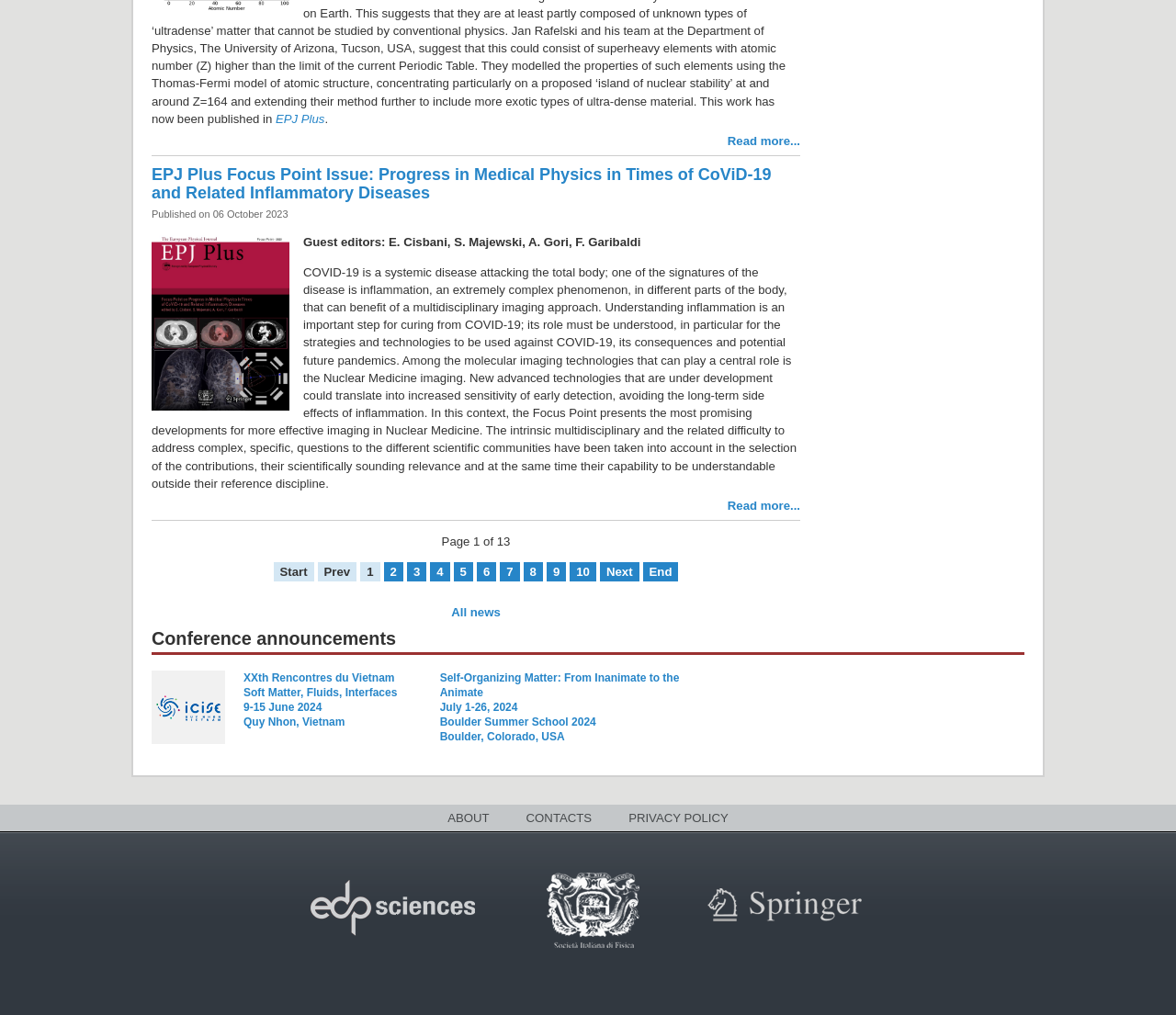Identify the bounding box for the UI element described as: "9". Ensure the coordinates are four float numbers between 0 and 1, formatted as [left, top, right, bottom].

[0.465, 0.553, 0.481, 0.572]